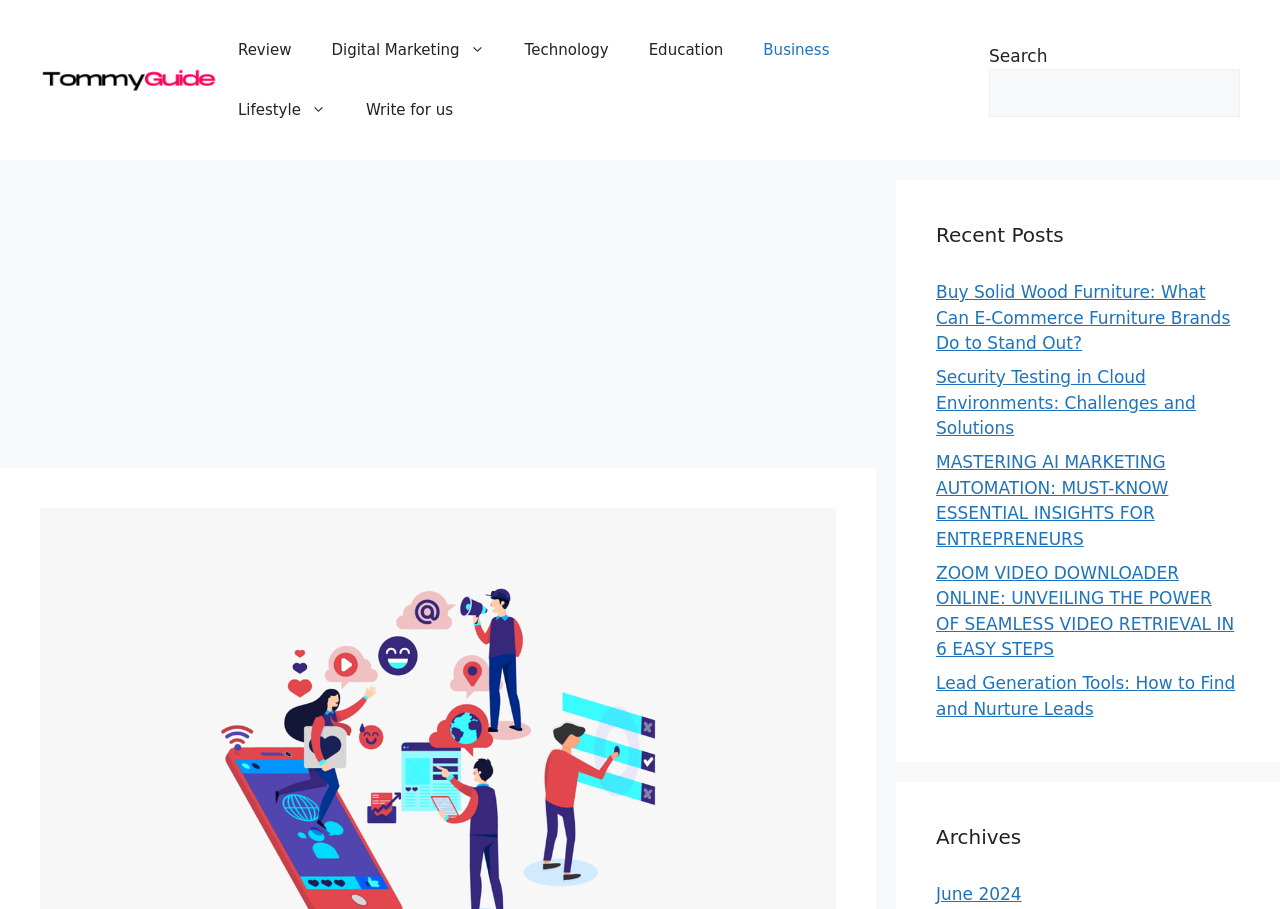Locate the bounding box coordinates of the element that needs to be clicked to carry out the instruction: "go to Tommy Guide homepage". The coordinates should be given as four float numbers ranging from 0 to 1, i.e., [left, top, right, bottom].

[0.031, 0.076, 0.17, 0.098]